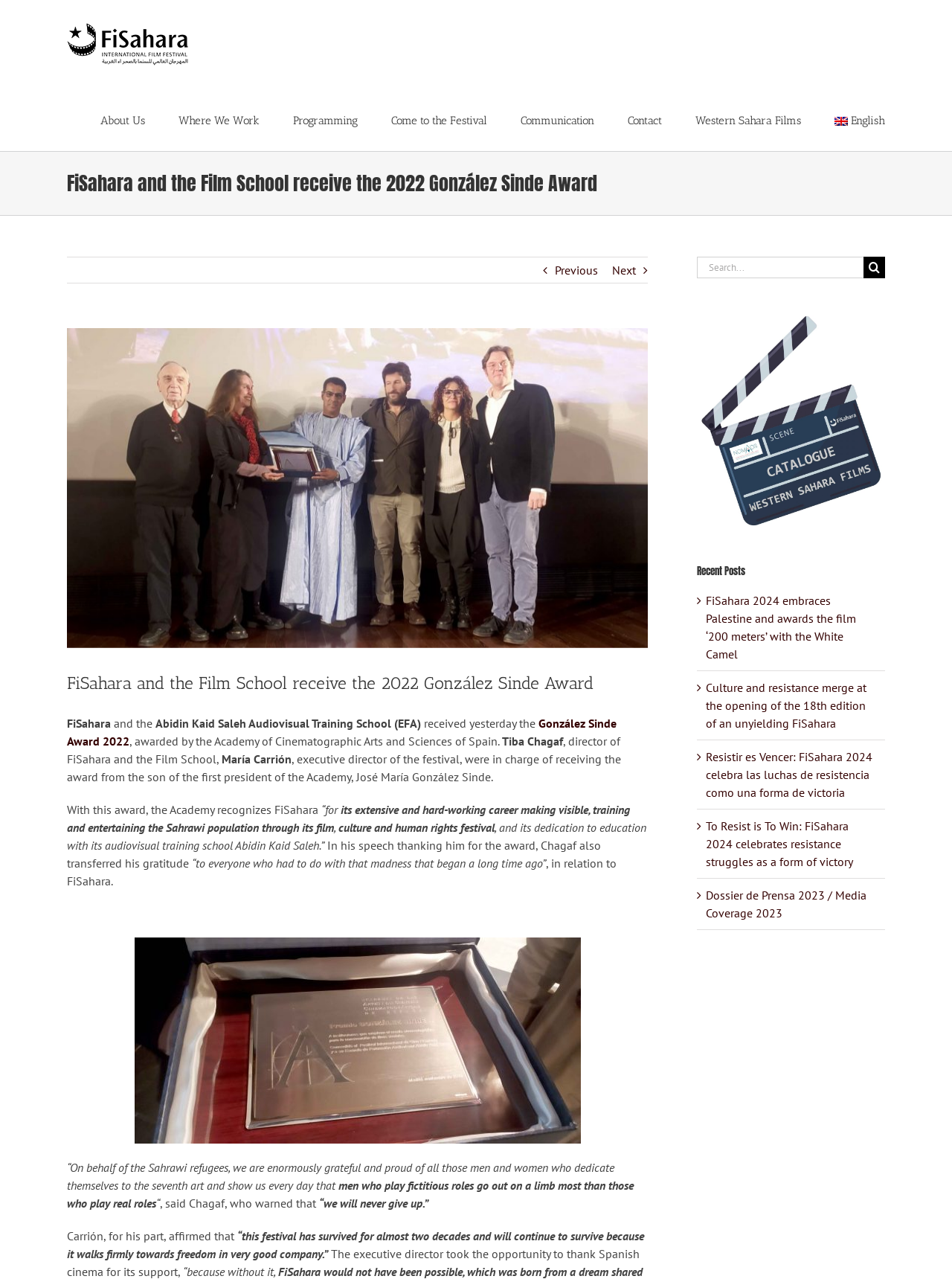What is the name of the executive director of the festival mentioned in the webpage?
Using the visual information, answer the question in a single word or phrase.

María Carrión